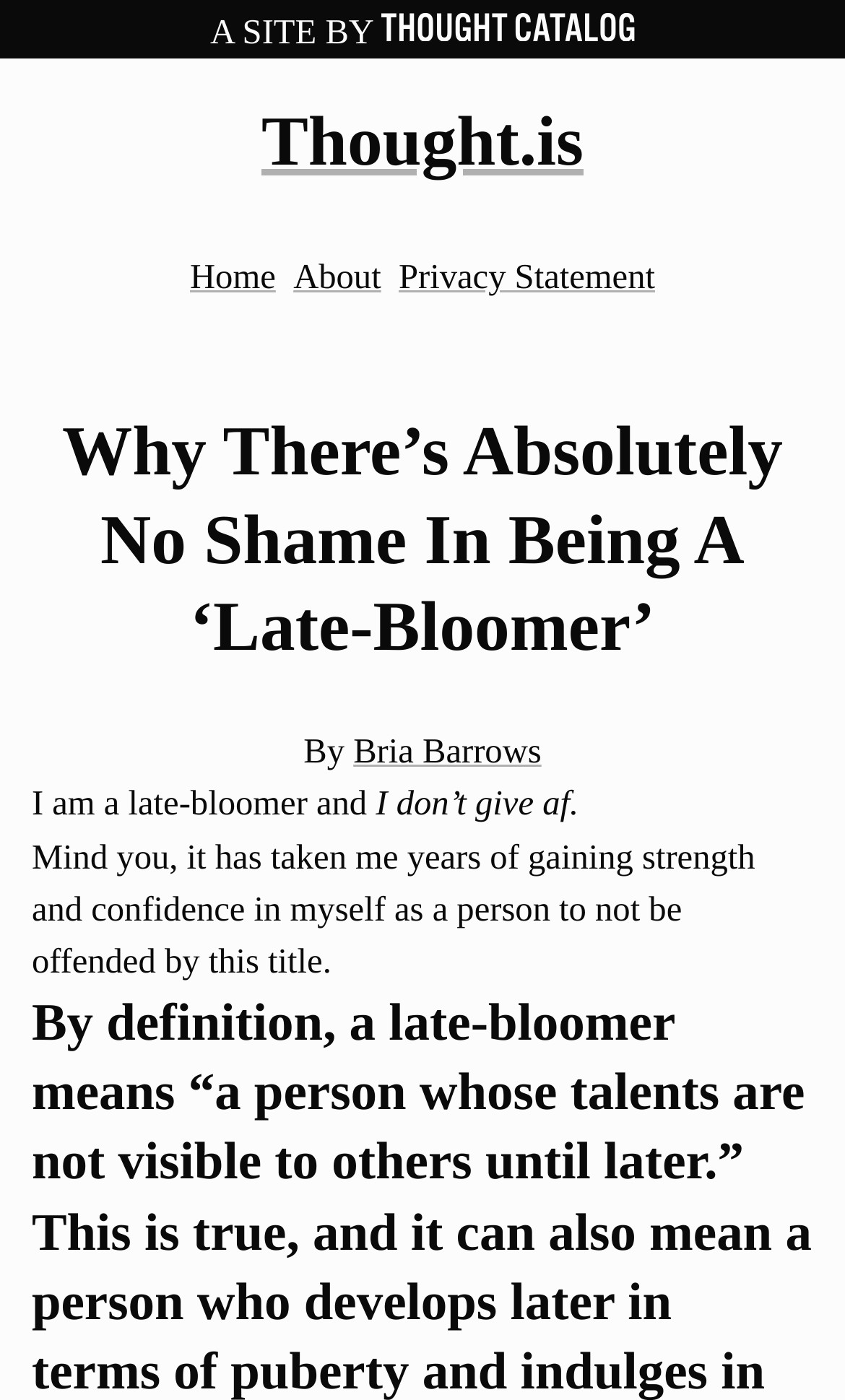How many links are in the top navigation bar?
Please answer using one word or phrase, based on the screenshot.

3